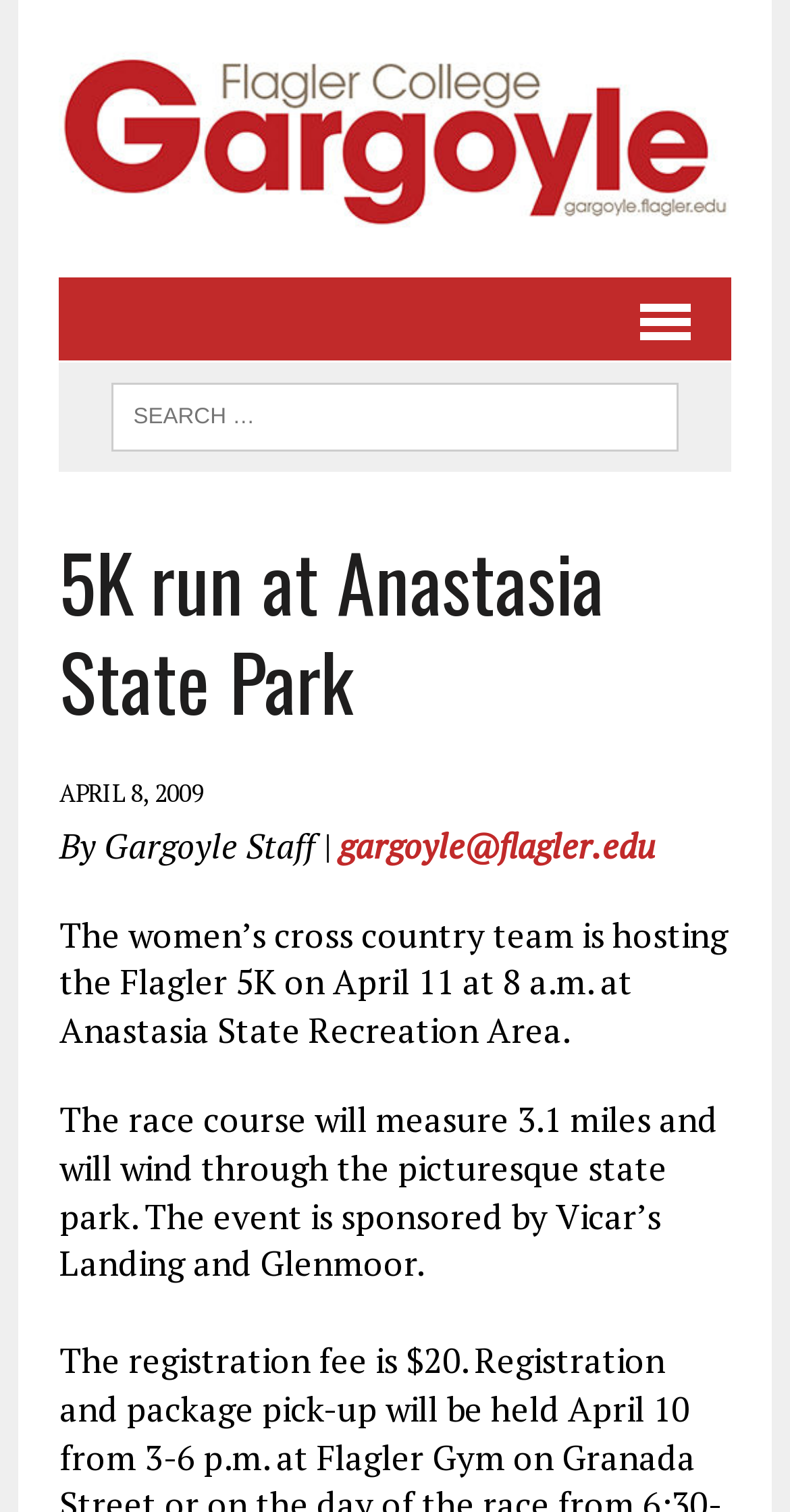Using the information shown in the image, answer the question with as much detail as possible: What is the email address of the Gargoyle Staff?

I found the answer by looking at the link element on the webpage, specifically the link with the text 'gargoyle@flagler.edu'.